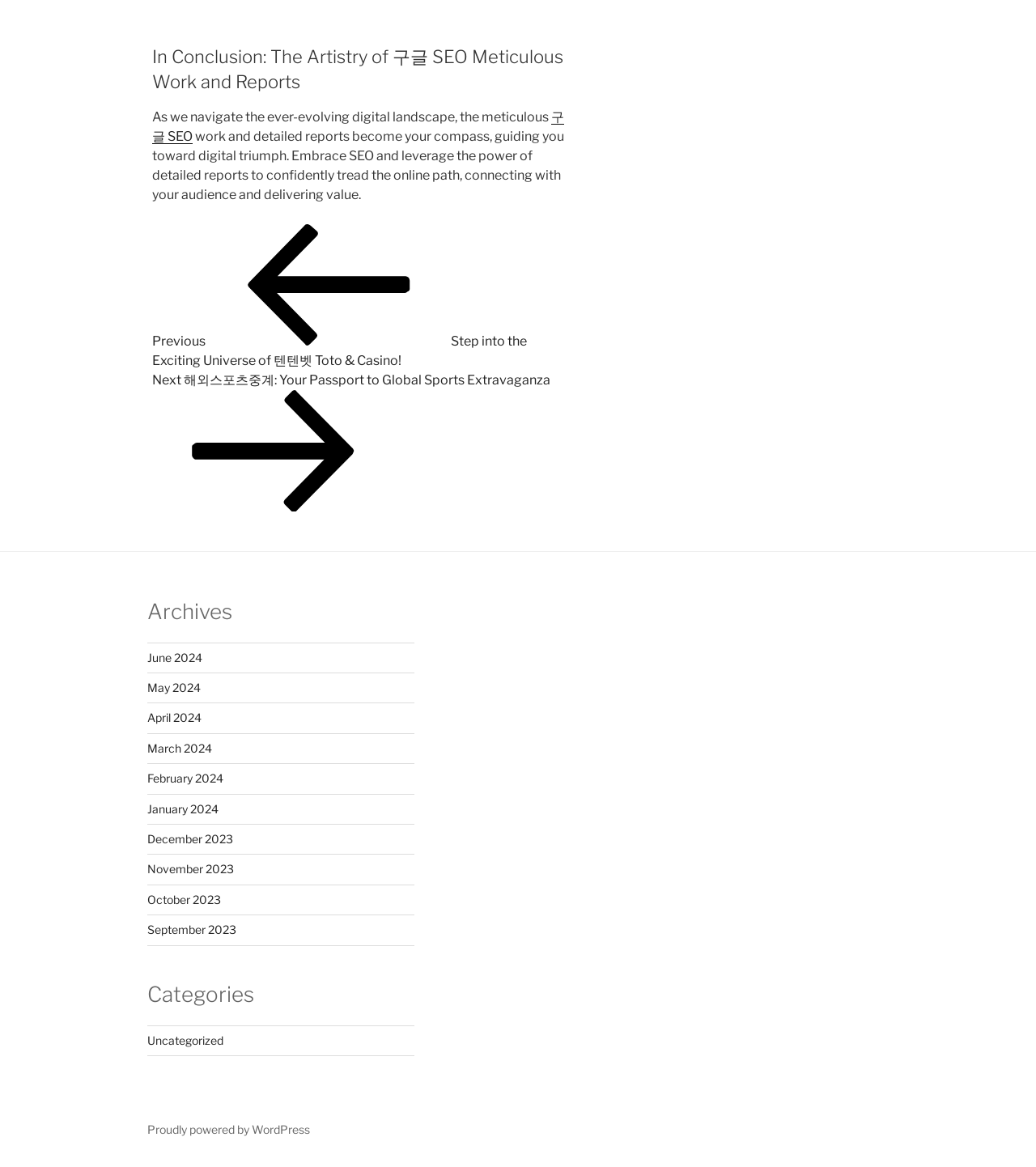Identify the bounding box coordinates of the element to click to follow this instruction: 'View archives'. Ensure the coordinates are four float values between 0 and 1, provided as [left, top, right, bottom].

[0.142, 0.512, 0.4, 0.537]